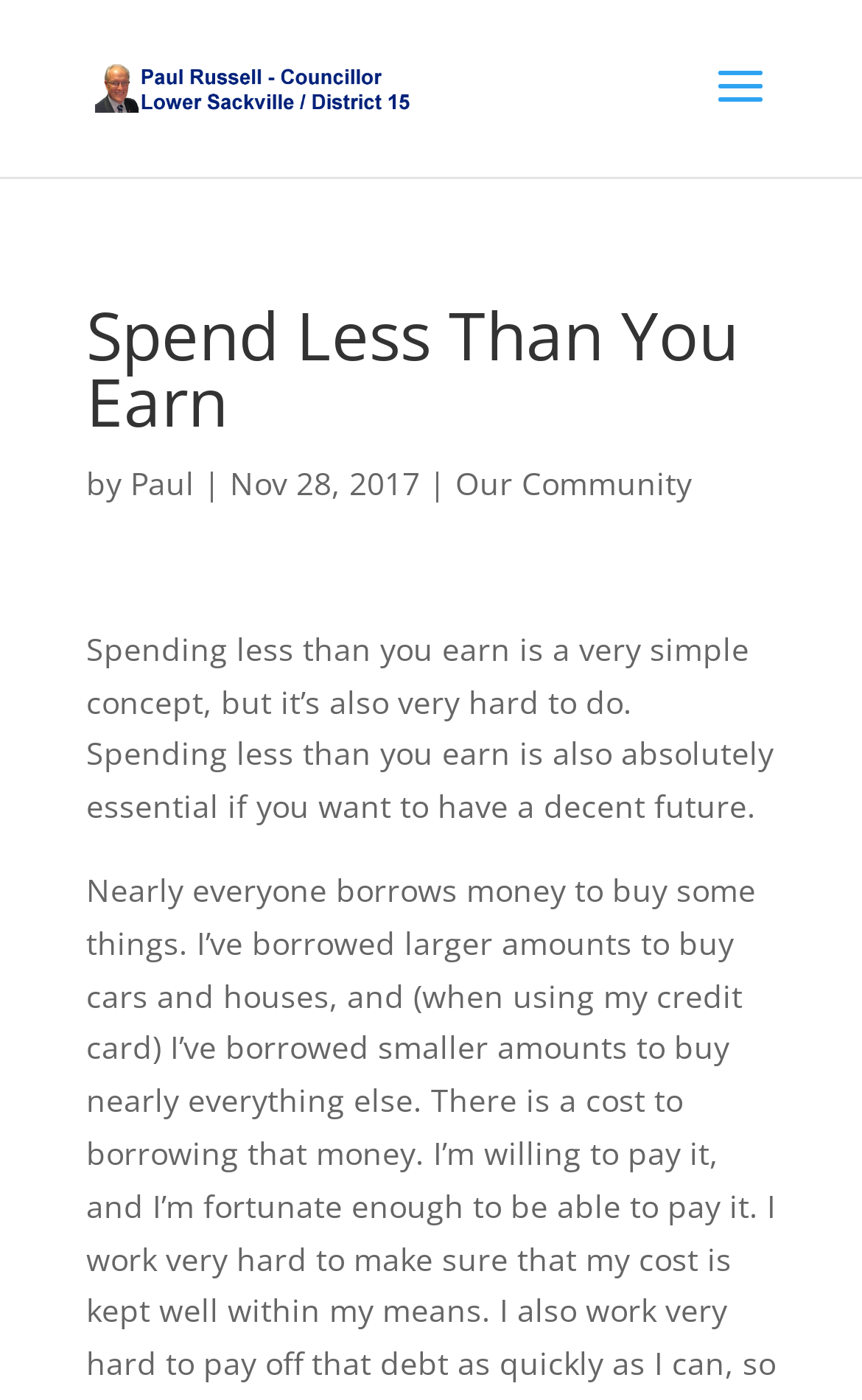What is the main topic of the article?
Please utilize the information in the image to give a detailed response to the question.

The main topic of the article can be inferred from the heading 'Spend Less Than You Earn' and the subsequent text which explains the concept of spending less than you earn and its importance.